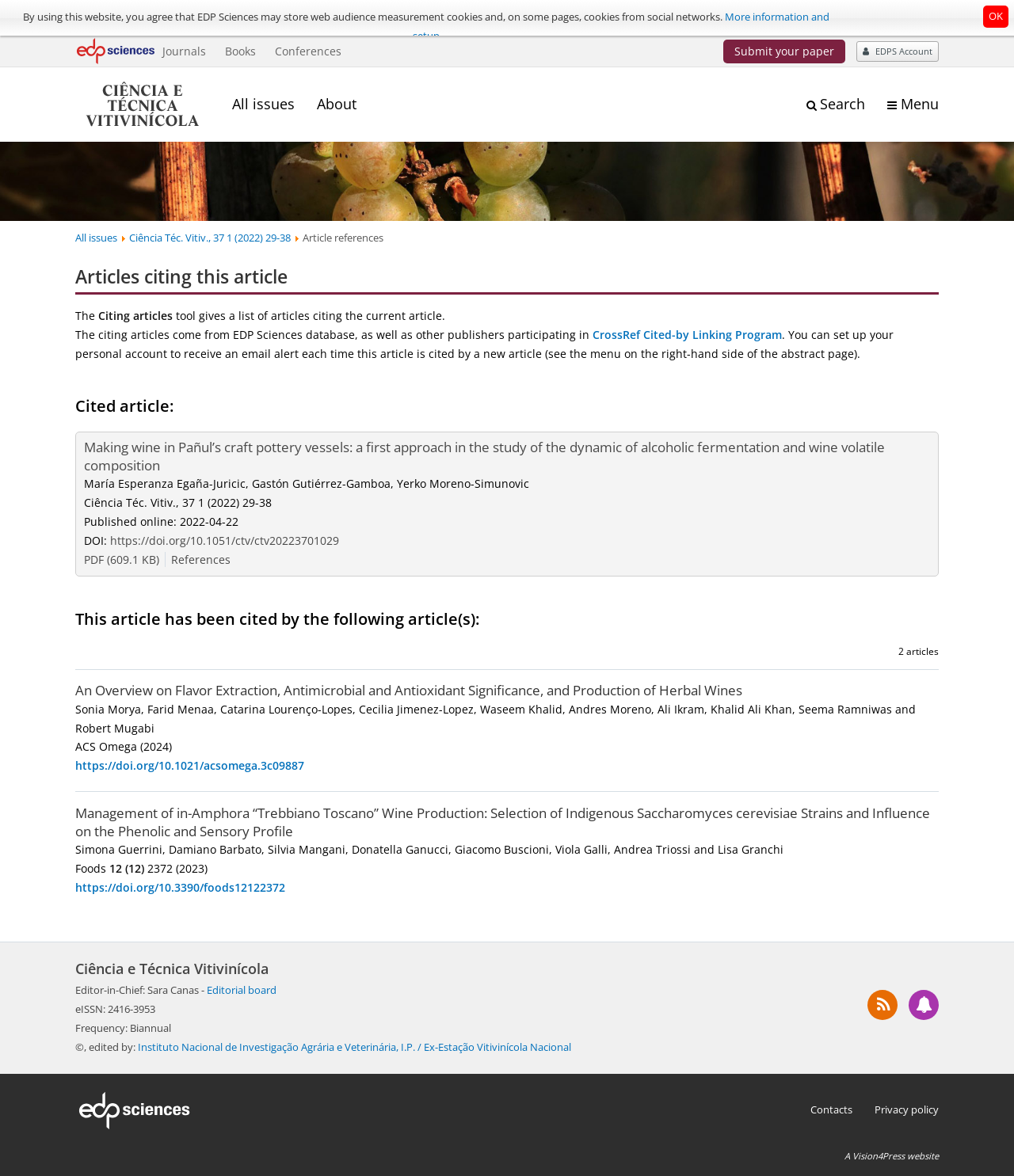Articulate a complete and detailed caption of the webpage elements.

The webpage is about Ciência e Técnica Vitivinícola, a journal of viticulture and enology. At the top, there is a notification about cookies and a link to more information. On the top-right corner, there is an "OK" button. Below that, there is the EDP Sciences logo, which is an image, and links to "Journals", "Books", and "Conferences". 

To the right of the logo, there is a link to "Submit your paper" and a link to "EDPS Account". Below that, there is a link to "Ciência e Técnica Vitivinícola" with an image, and links to "All issues" and "About". On the right side, there is a search engine with a "Search" label.

The main content of the page is divided into sections. The first section has links to "All issues" and an article titled "Ciência Téc. Vitiv., 37 1 (2022) 29-38". Below that, there is a section about articles citing the current article, with a brief description and a link to CrossRef Cited-by Linking Program.

The next section is about the cited article, with a heading, authors, and publication information. There are also links to the PDF version and references. Below that, there is a section about articles that have cited the current article, with two articles listed, each with a heading, authors, and publication information.

At the bottom of the page, there is information about the journal, including the editor-in-chief, editorial board, eISSN, frequency, and copyright information. There are also links to the Instituto Nacional de Investigação Agrária e Veterinária, I.P. / Ex-Estação Vitivinícola Nacional, and EDP Sciences. On the bottom-right corner, there are links to "Contacts" and "Privacy policy".